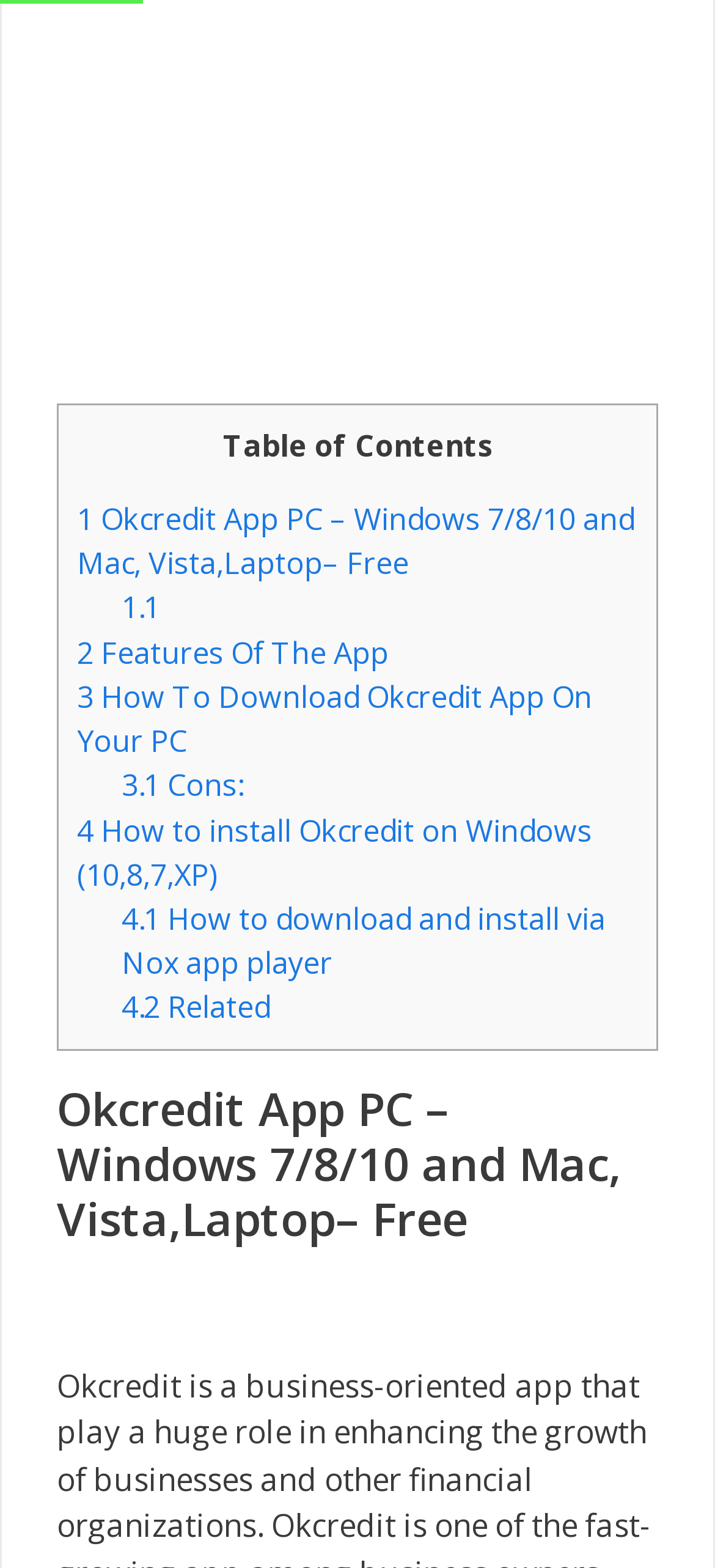Determine the bounding box coordinates for the clickable element required to fulfill the instruction: "View how to install Okcredit on Windows". Provide the coordinates as four float numbers between 0 and 1, i.e., [left, top, right, bottom].

[0.108, 0.516, 0.828, 0.57]